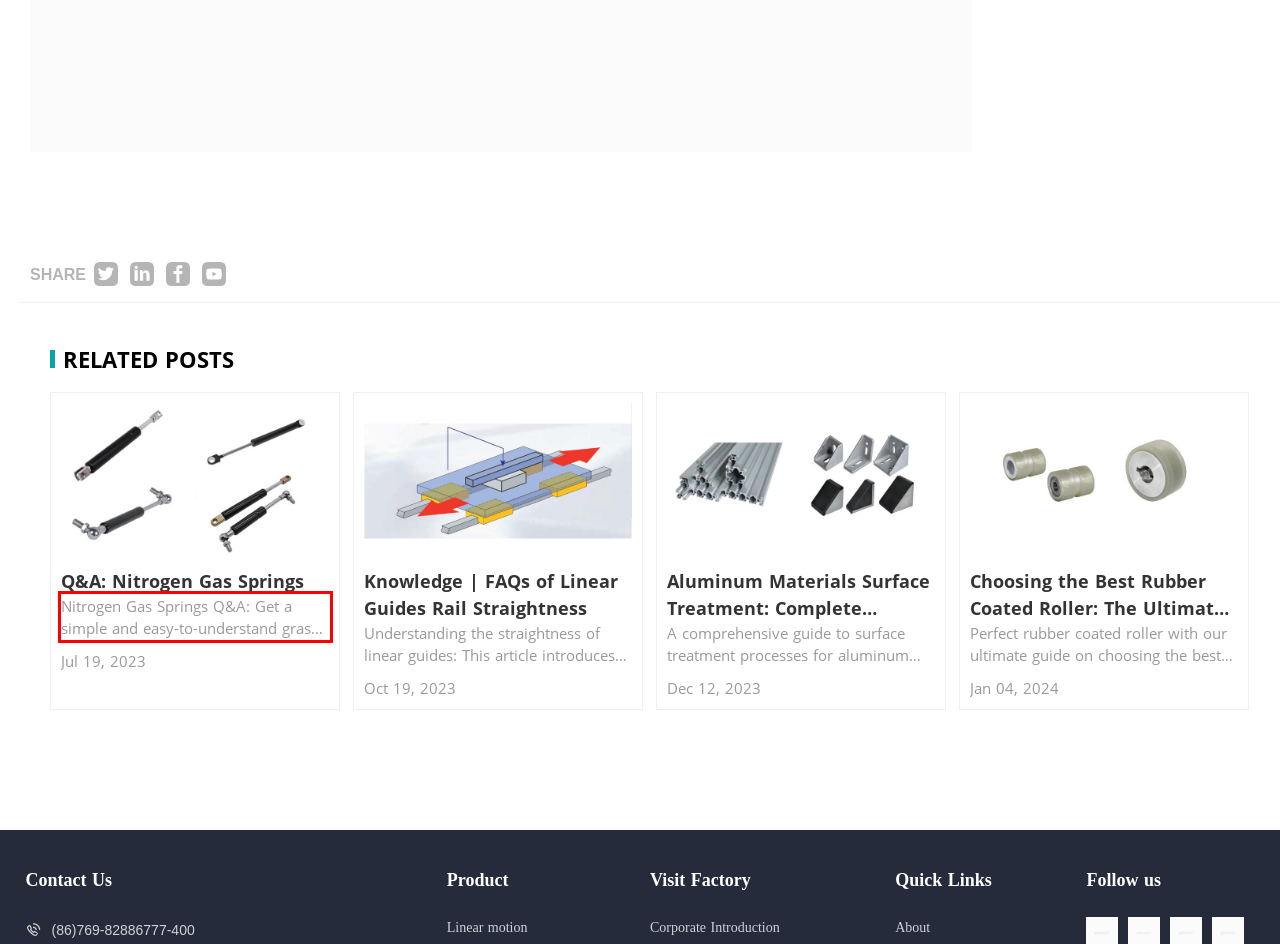Please examine the screenshot of the webpage and read the text present within the red rectangle bounding box.

Nitrogen Gas Springs Q&A: Get a simple and easy-to-understand grasp of the basic principles and practical applications. Better understand nitrogen gas springs used in various industries.